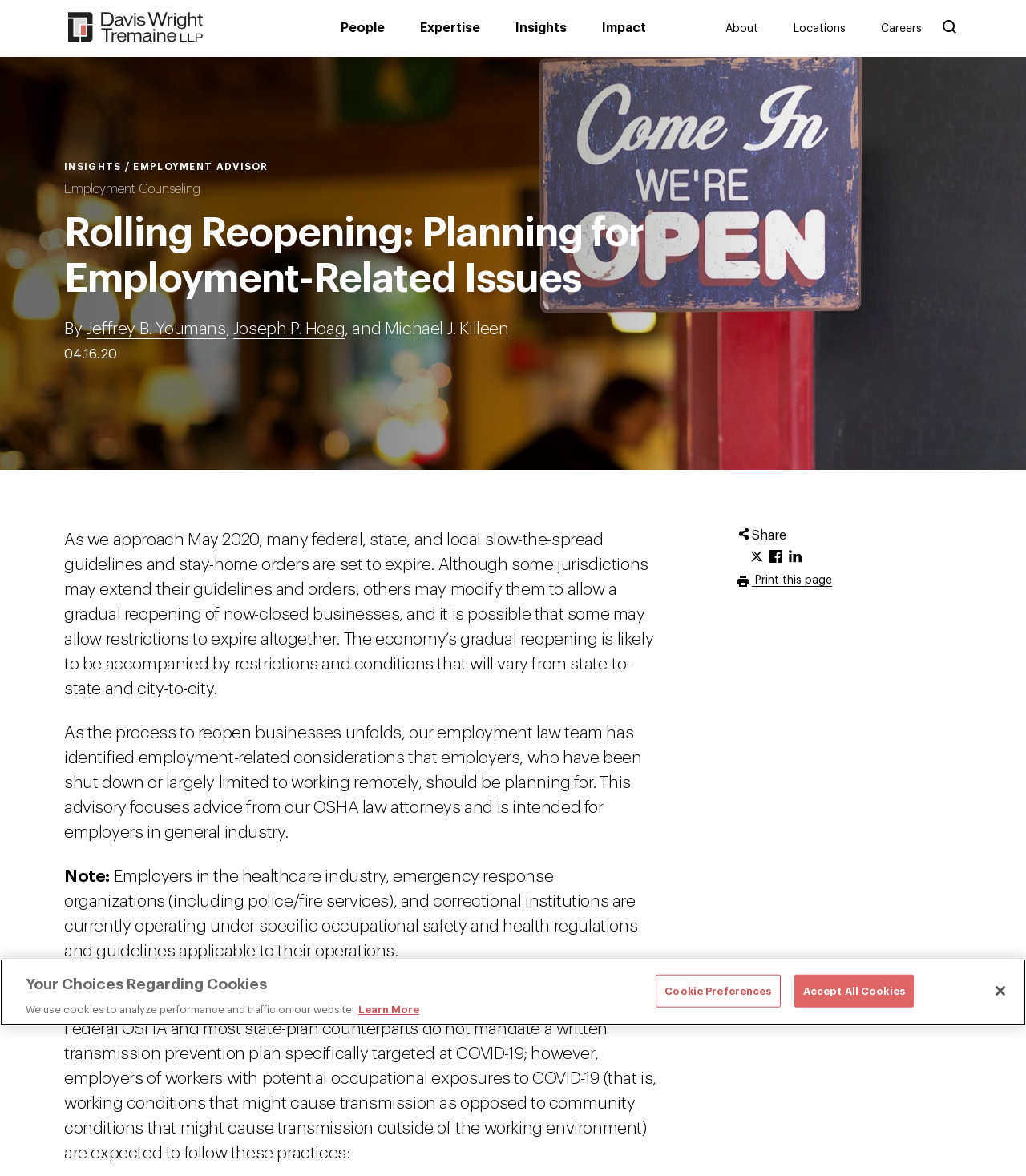Identify the bounding box coordinates of the element that should be clicked to fulfill this task: "Click the 'Search' button". The coordinates should be provided as four float numbers between 0 and 1, i.e., [left, top, right, bottom].

[0.918, 0.009, 0.932, 0.039]